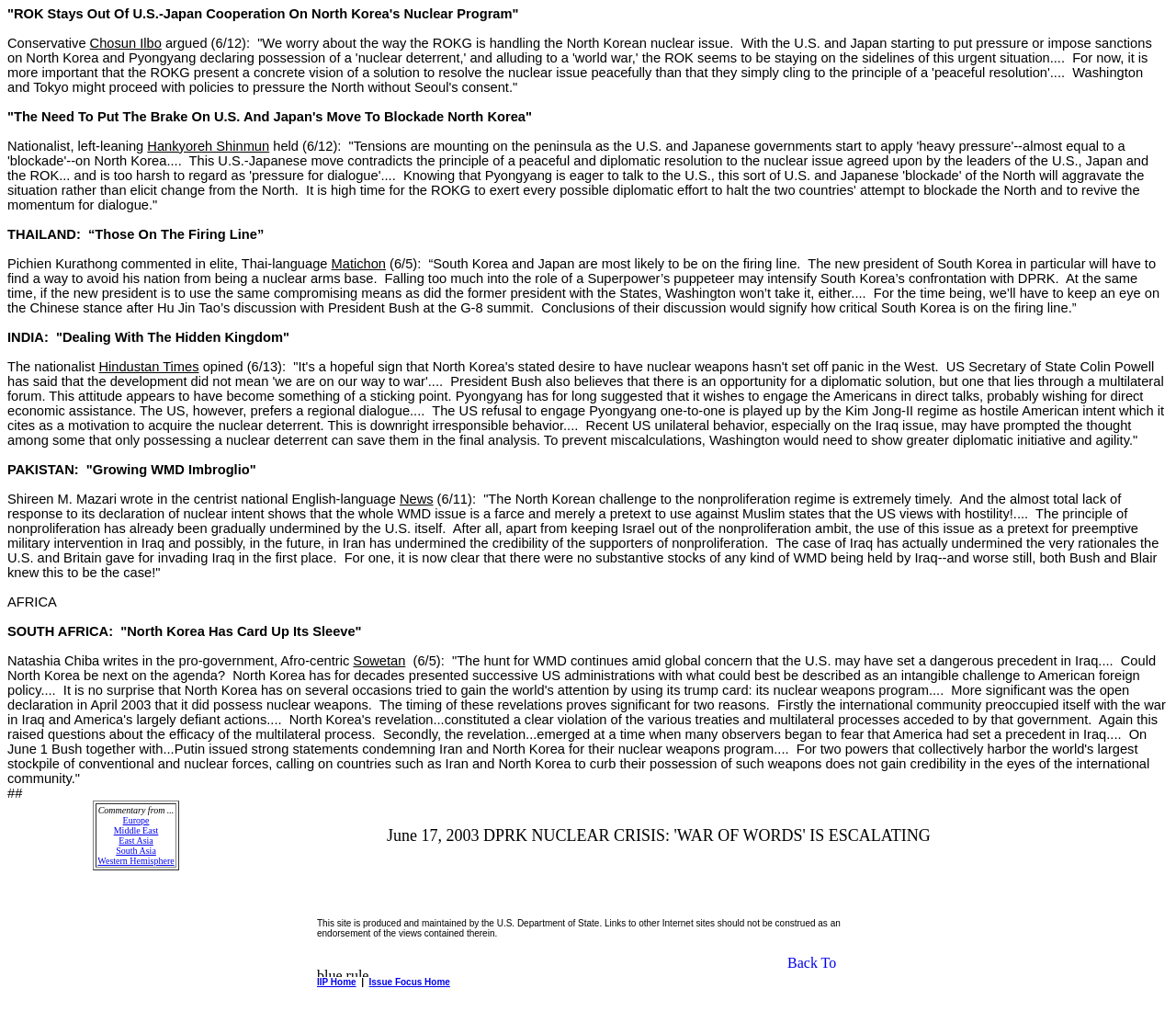Provide a short answer using a single word or phrase for the following question: 
What is the format of the article?

Compilation of quotes